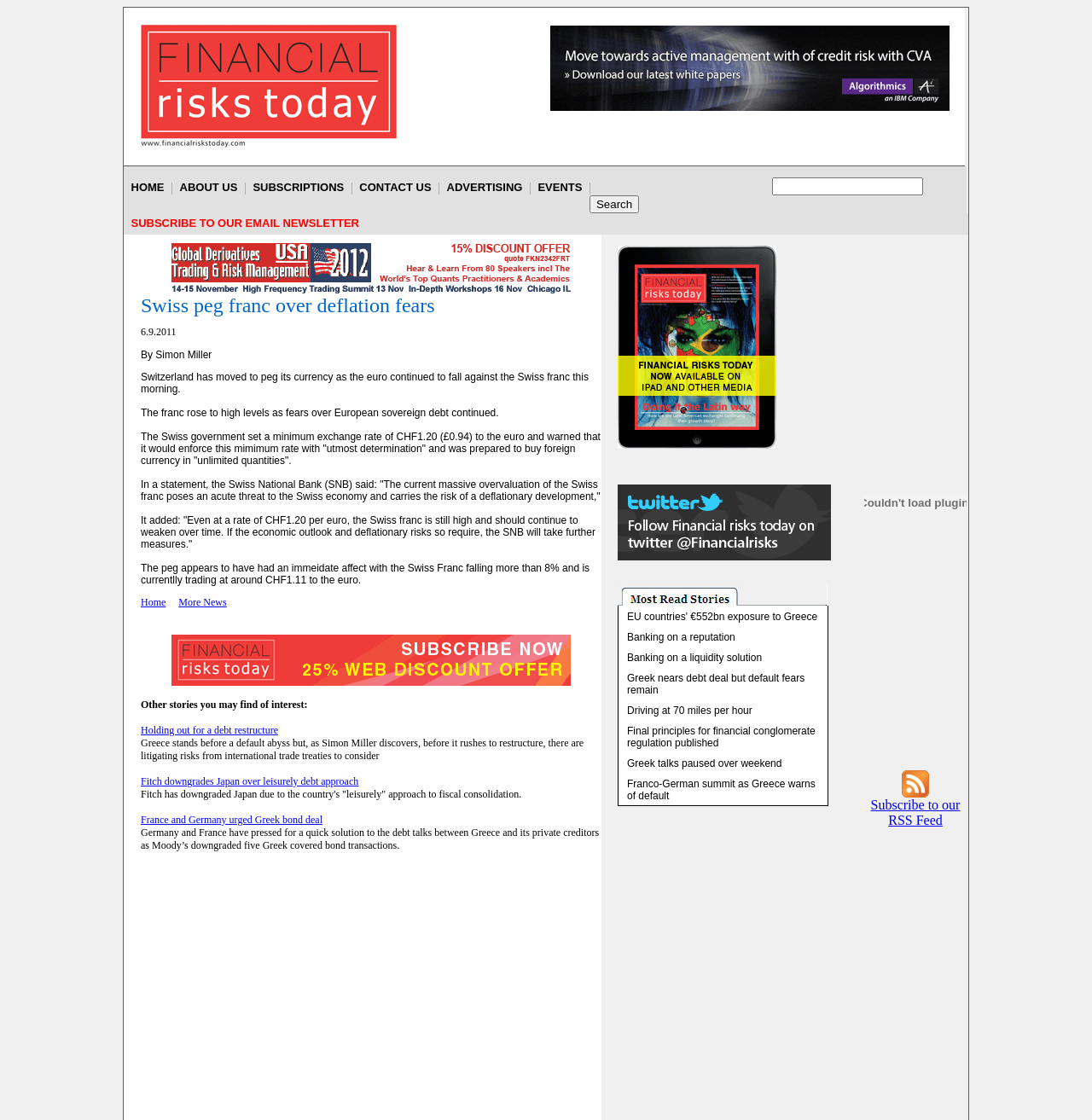Please identify the bounding box coordinates of the clickable element to fulfill the following instruction: "Search for something". The coordinates should be four float numbers between 0 and 1, i.e., [left, top, right, bottom].

[0.707, 0.158, 0.846, 0.174]